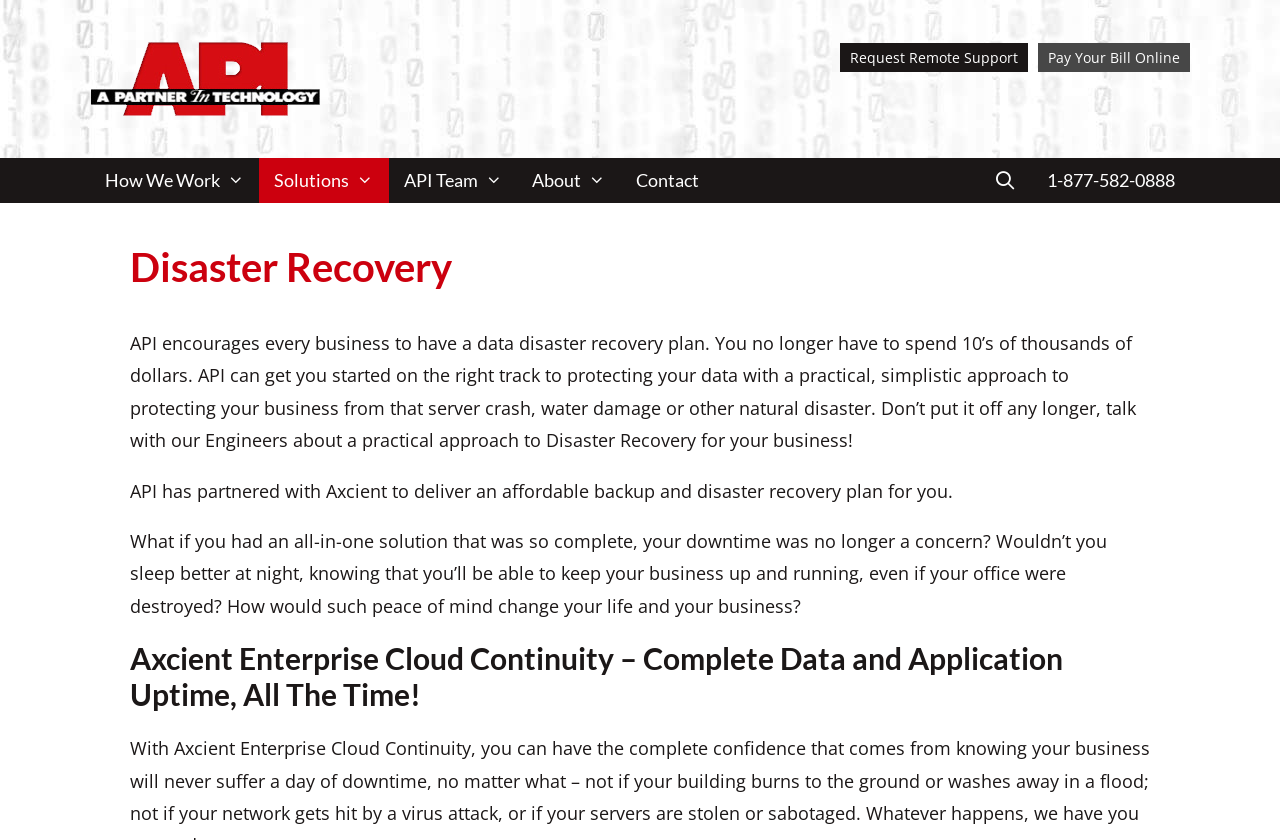How can businesses get started with API's disaster recovery plan?
Answer the question in a detailed and comprehensive manner.

The webpage encourages businesses to talk to API's Engineers to get started on the right track to protecting their data with a practical approach to disaster recovery.